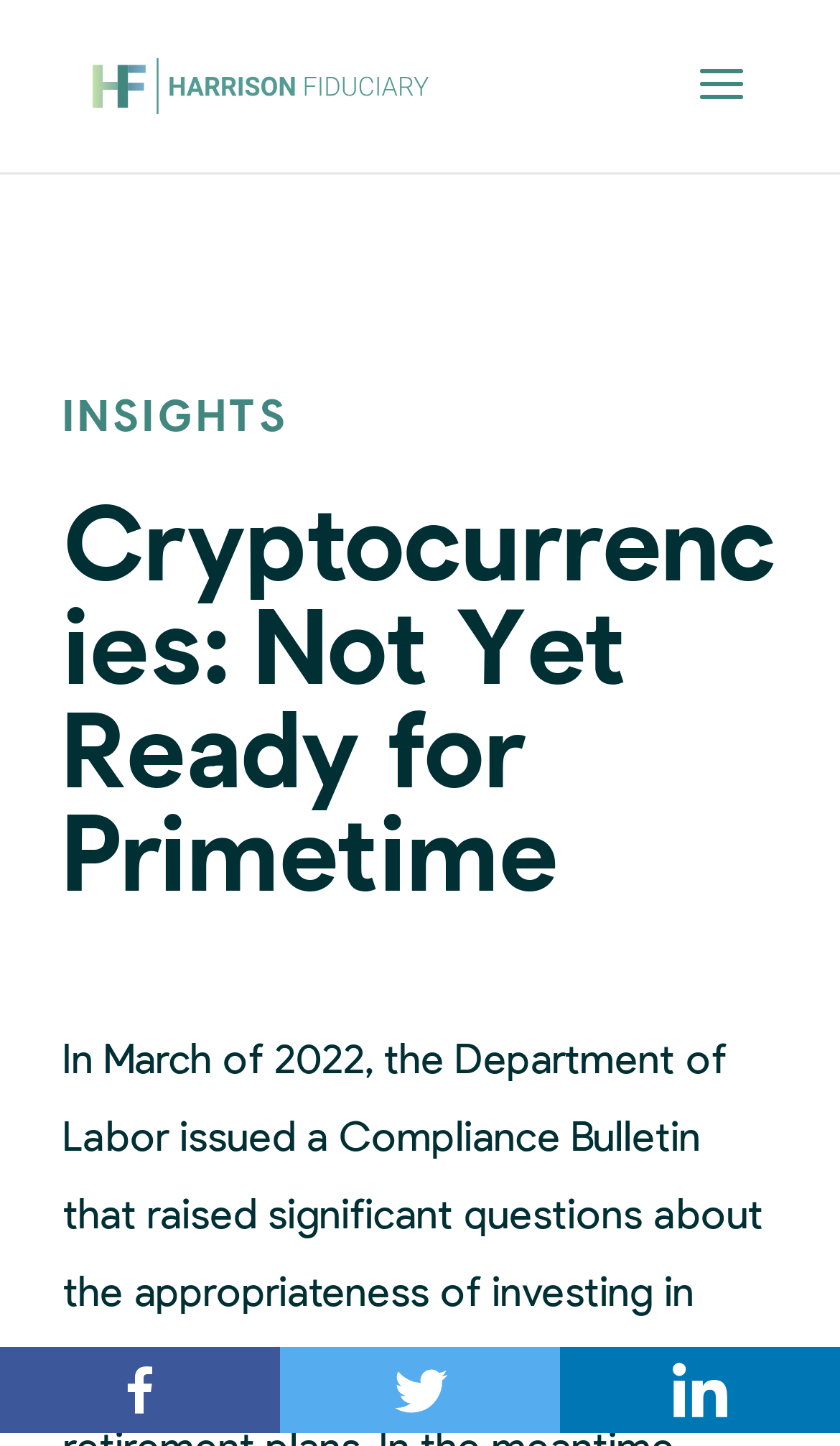Provide a short answer using a single word or phrase for the following question: 
What is the topic of the article?

Cryptocurrencies